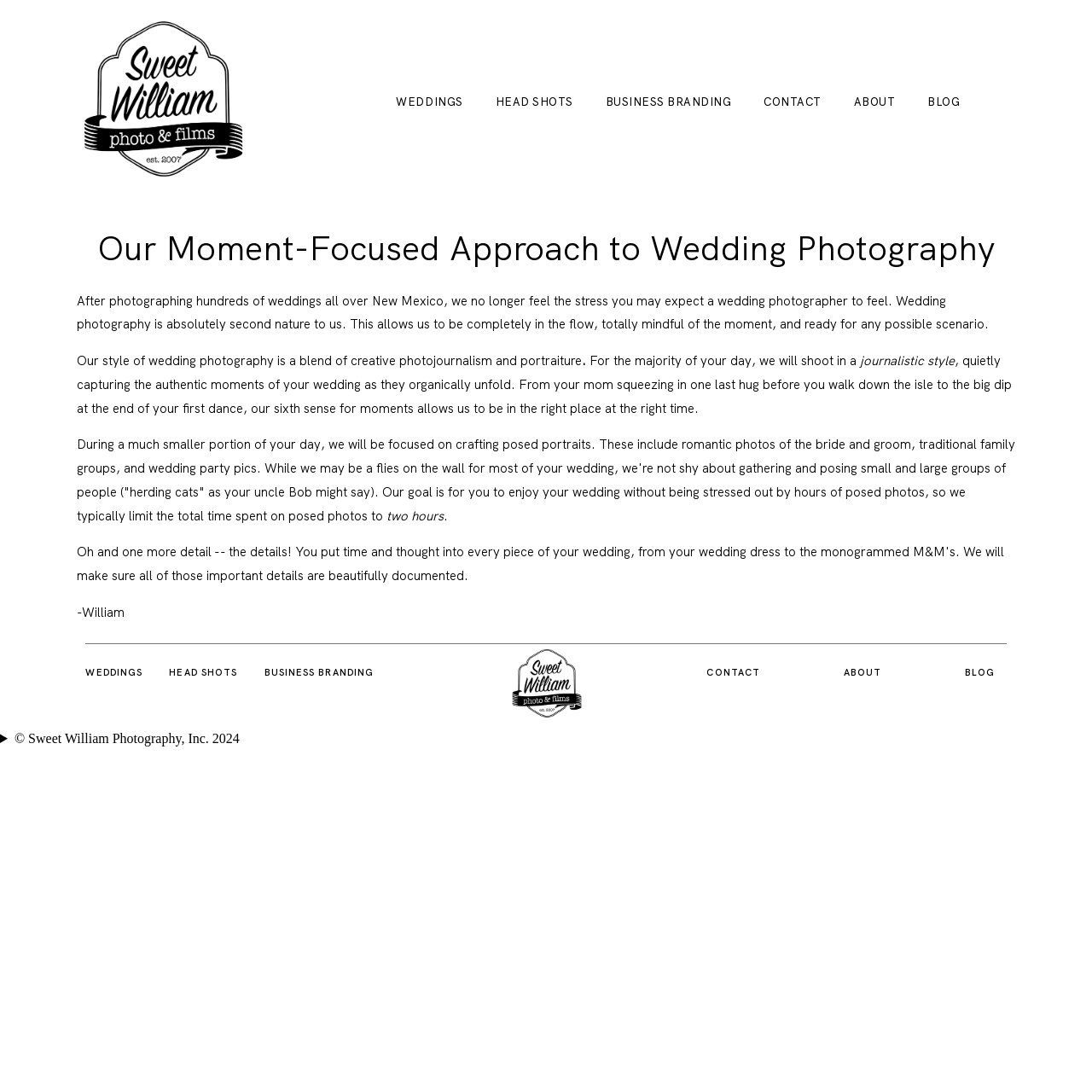How many hours are typically spent on posed photos?
Use the image to give a comprehensive and detailed response to the question.

According to the webpage content, specifically the text 'Our goal is for you to enjoy your wedding without being stressed out by hours of posed photos, so we typically limit the total time spent on posed photos to two hours', it can be concluded that two hours are typically spent on posed photos.